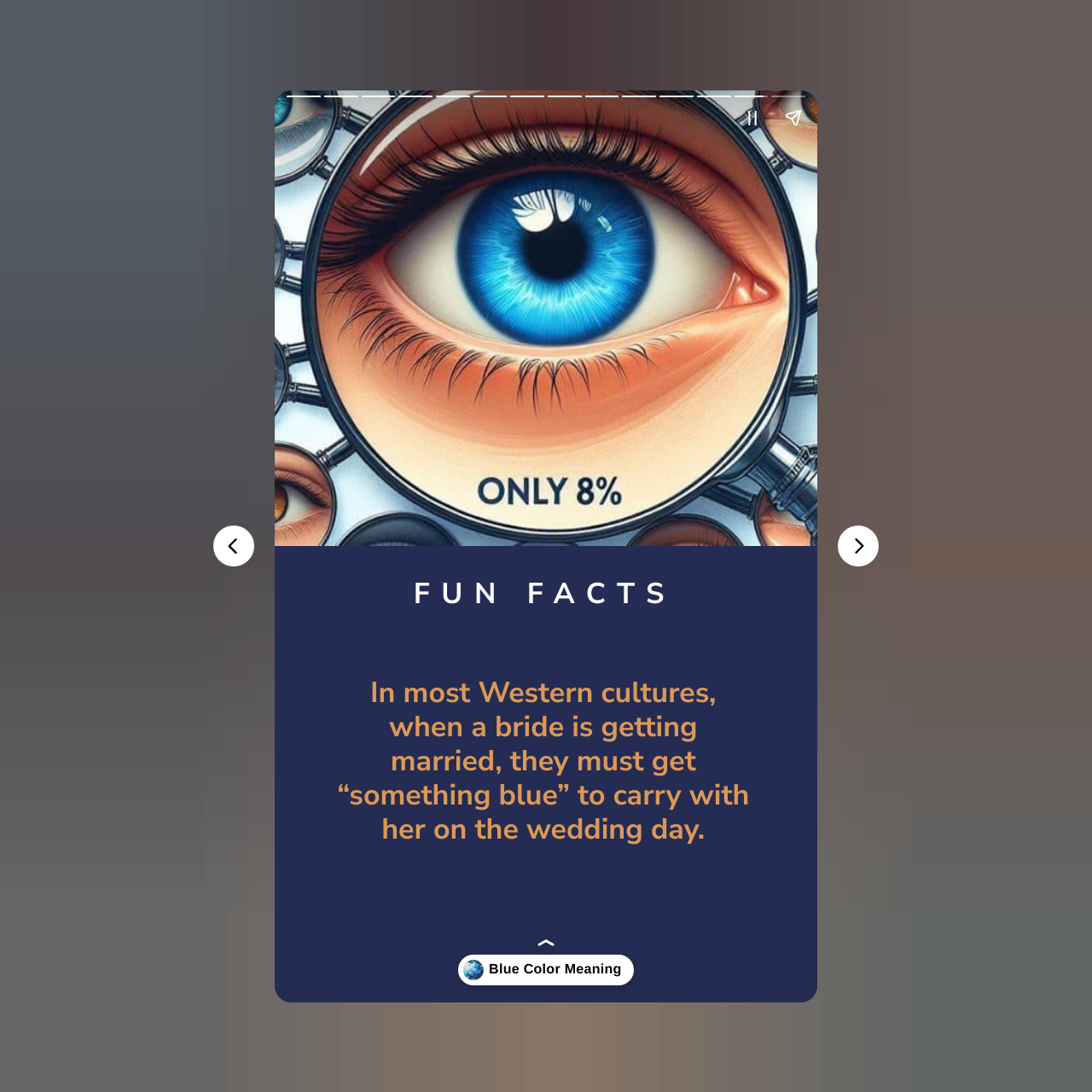Provide the bounding box coordinates of the HTML element described as: "aria-label="Pause story"". The bounding box coordinates should be four float numbers between 0 and 1, i.e., [left, top, right, bottom].

[0.67, 0.089, 0.708, 0.126]